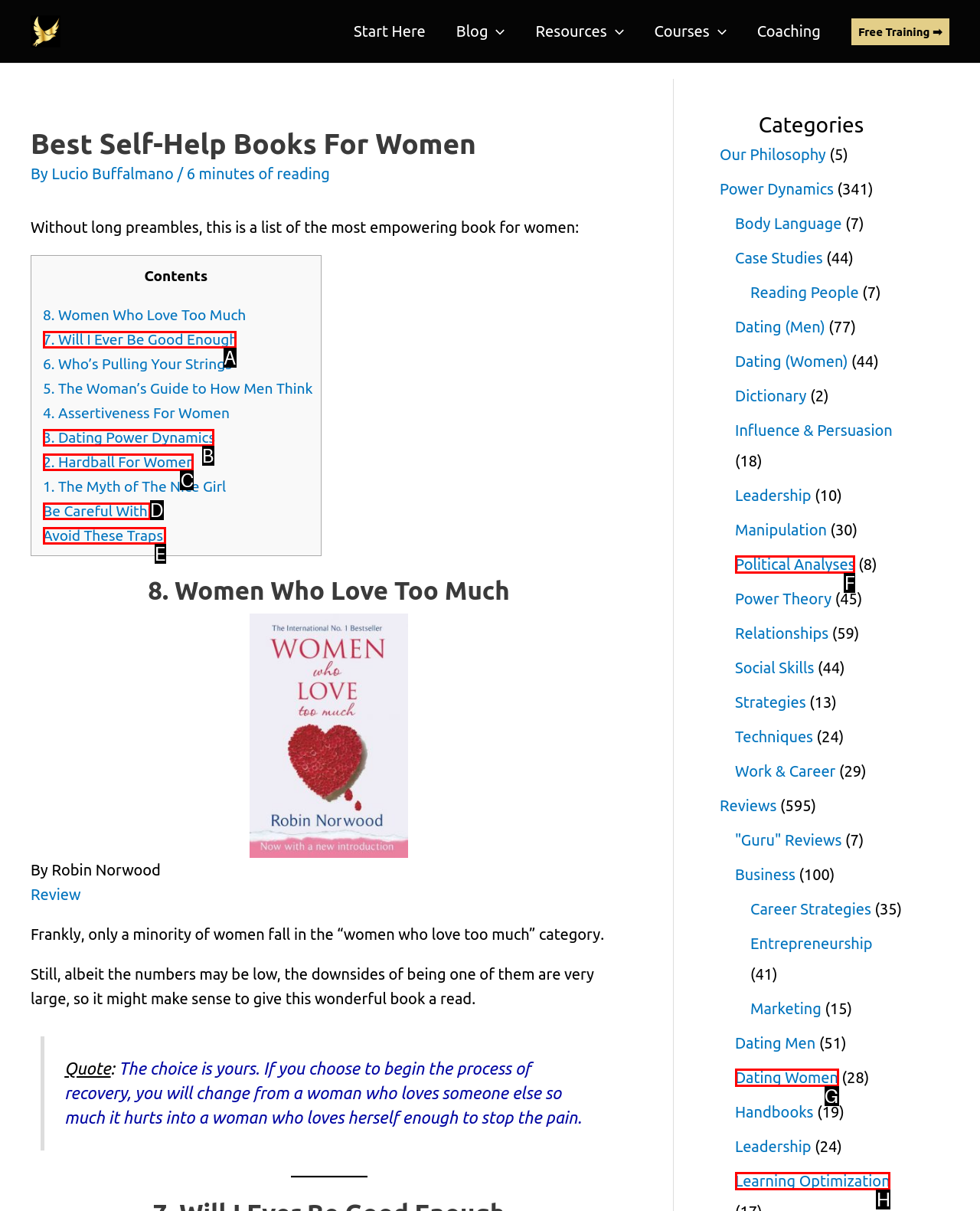Given the description: Avoid These Traps:, identify the HTML element that corresponds to it. Respond with the letter of the correct option.

E